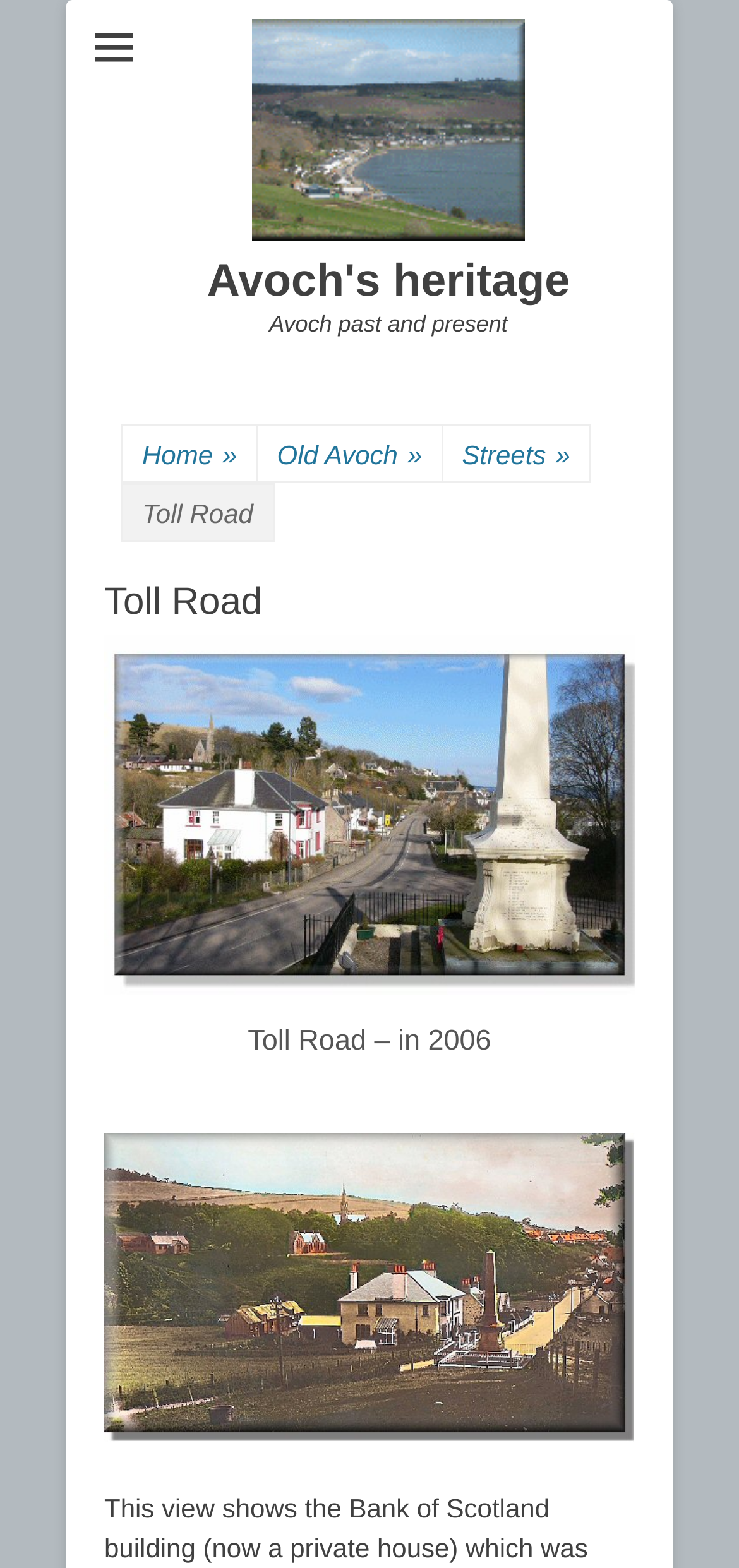Answer the question with a single word or phrase: 
How many links are in the navigation menu?

3